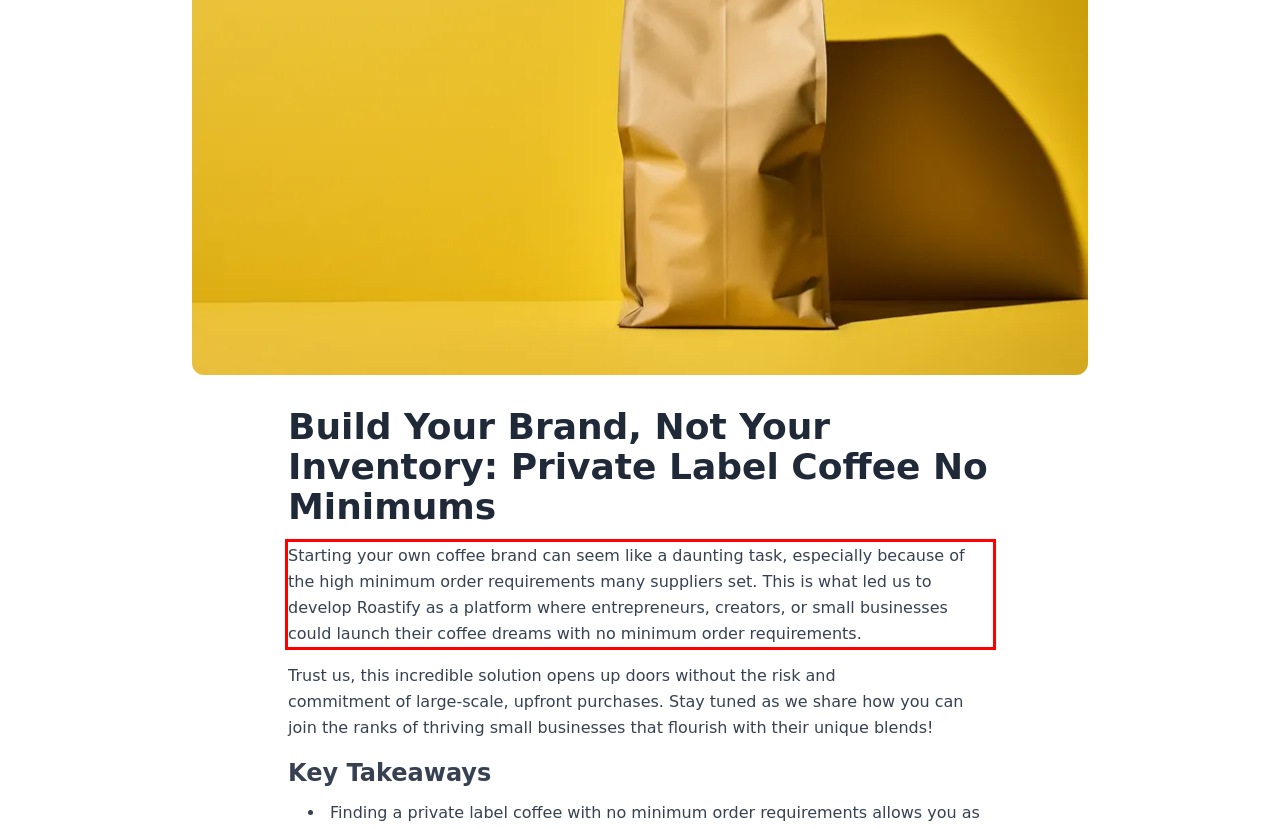Please look at the webpage screenshot and extract the text enclosed by the red bounding box.

Starting your own coffee brand can seem like a daunting task, especially because of the high minimum order requirements many suppliers set. This is what led us to develop Roastify as a platform where entrepreneurs, creators, or small businesses could launch their coffee dreams with no minimum order requirements.